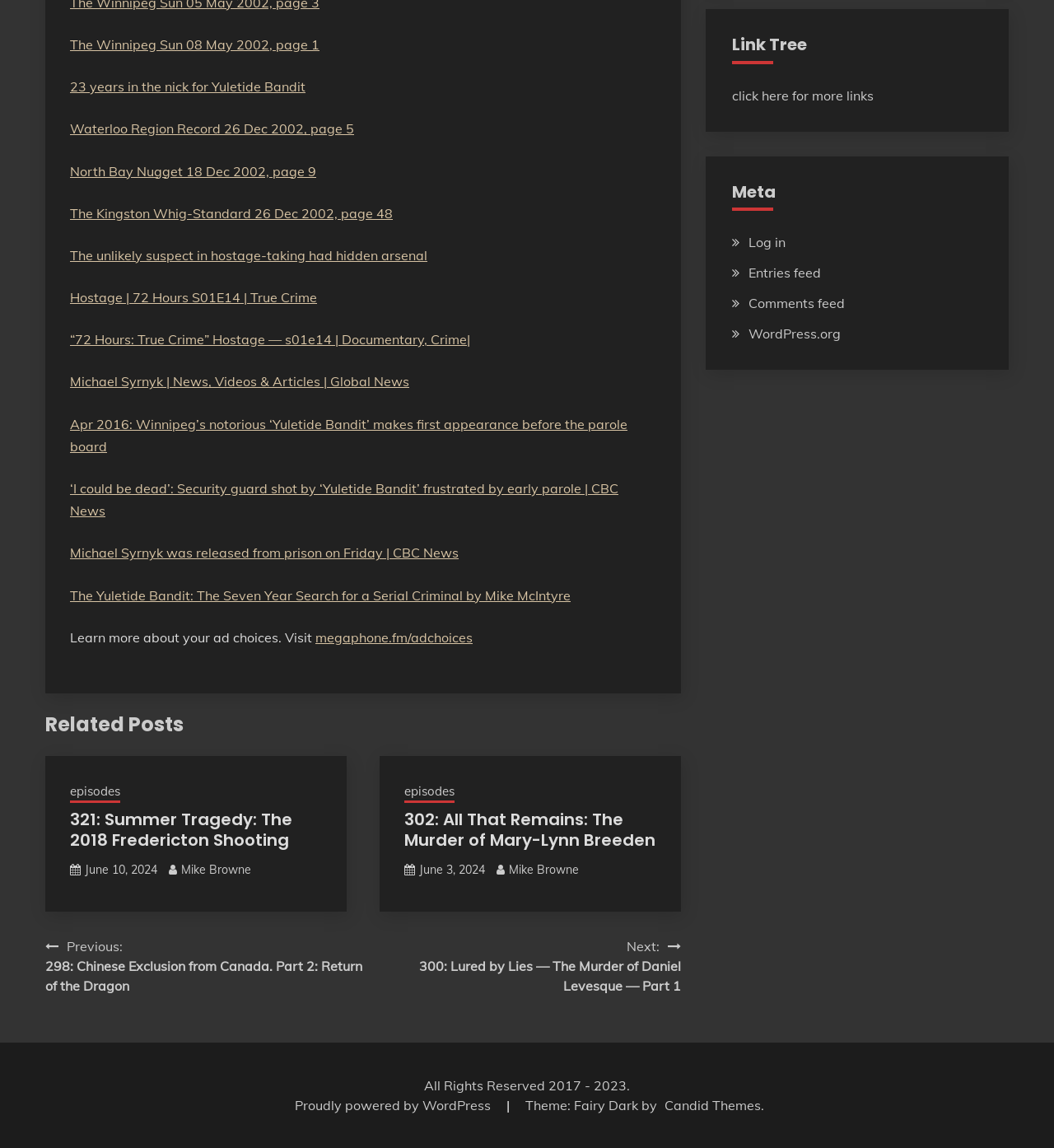Locate the bounding box coordinates of the clickable area needed to fulfill the instruction: "Learn more about ad choices".

[0.066, 0.548, 0.299, 0.562]